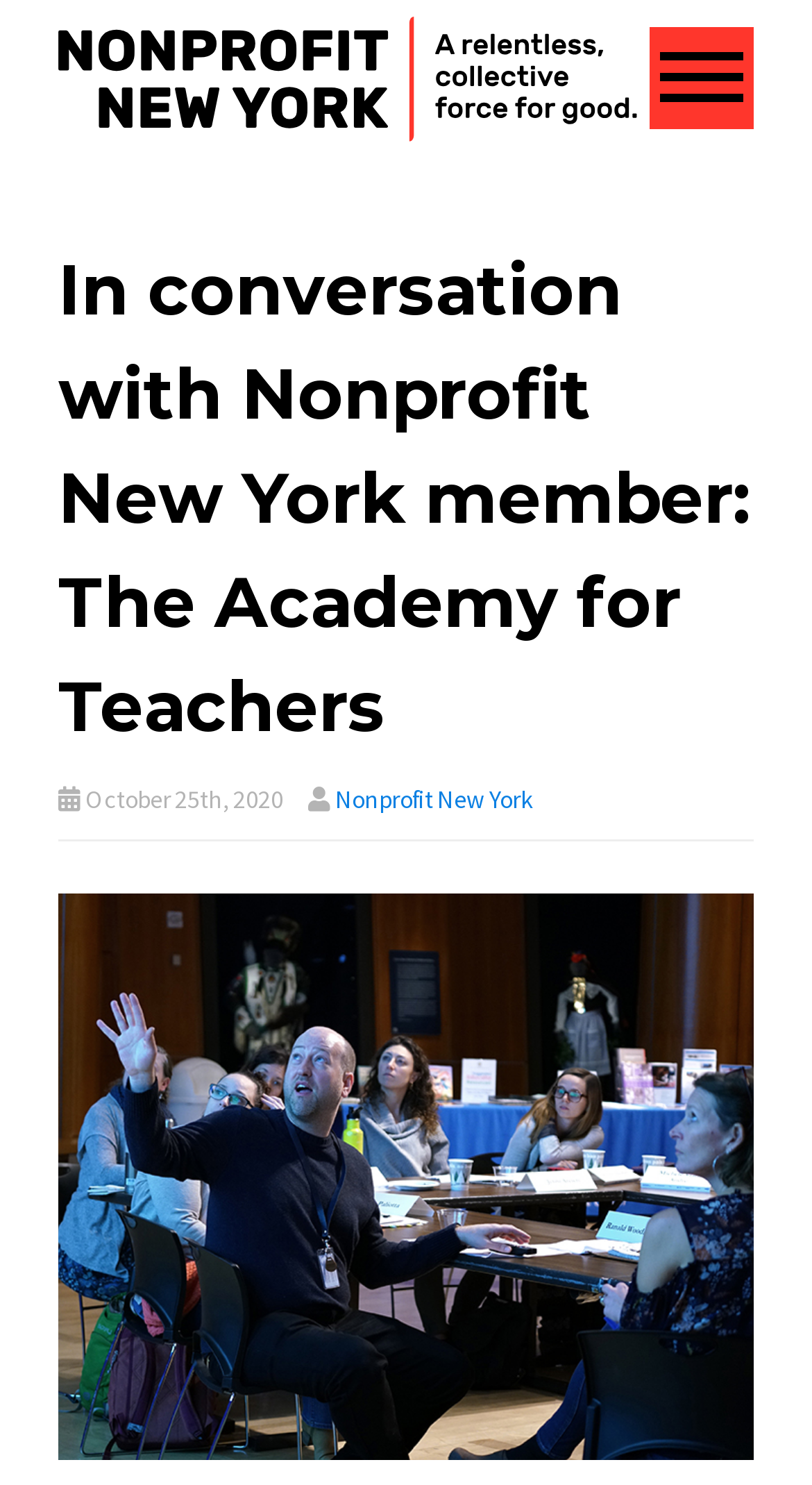How many images are present on the webpage?
Respond with a short answer, either a single word or a phrase, based on the image.

2